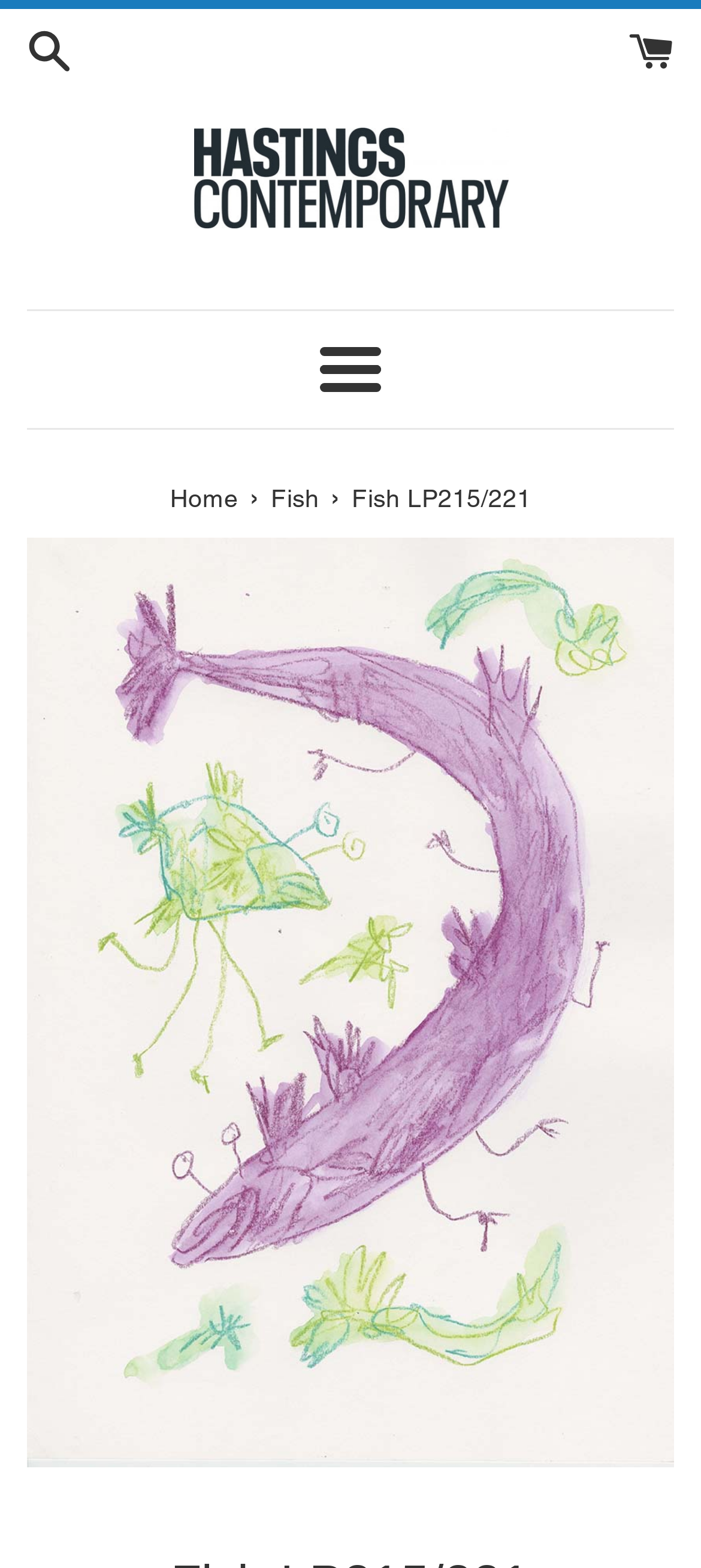Find the bounding box of the UI element described as follows: "Cart (0)".

[0.897, 0.021, 0.962, 0.04]